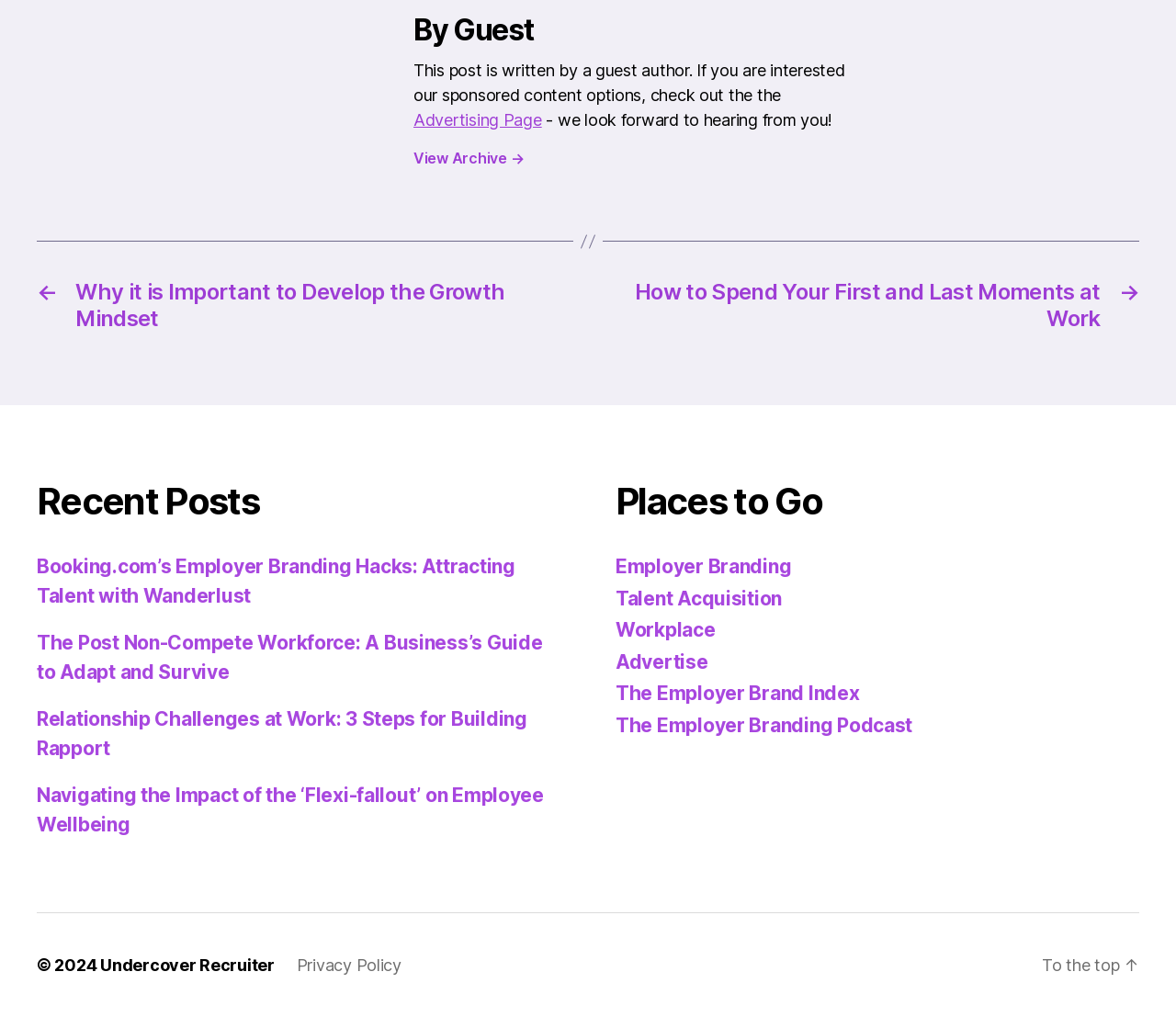Using the given description, provide the bounding box coordinates formatted as (top-left x, top-left y, bottom-right x, bottom-right y), with all values being floating point numbers between 0 and 1. Description: The Employer Branding Podcast

[0.523, 0.702, 0.776, 0.724]